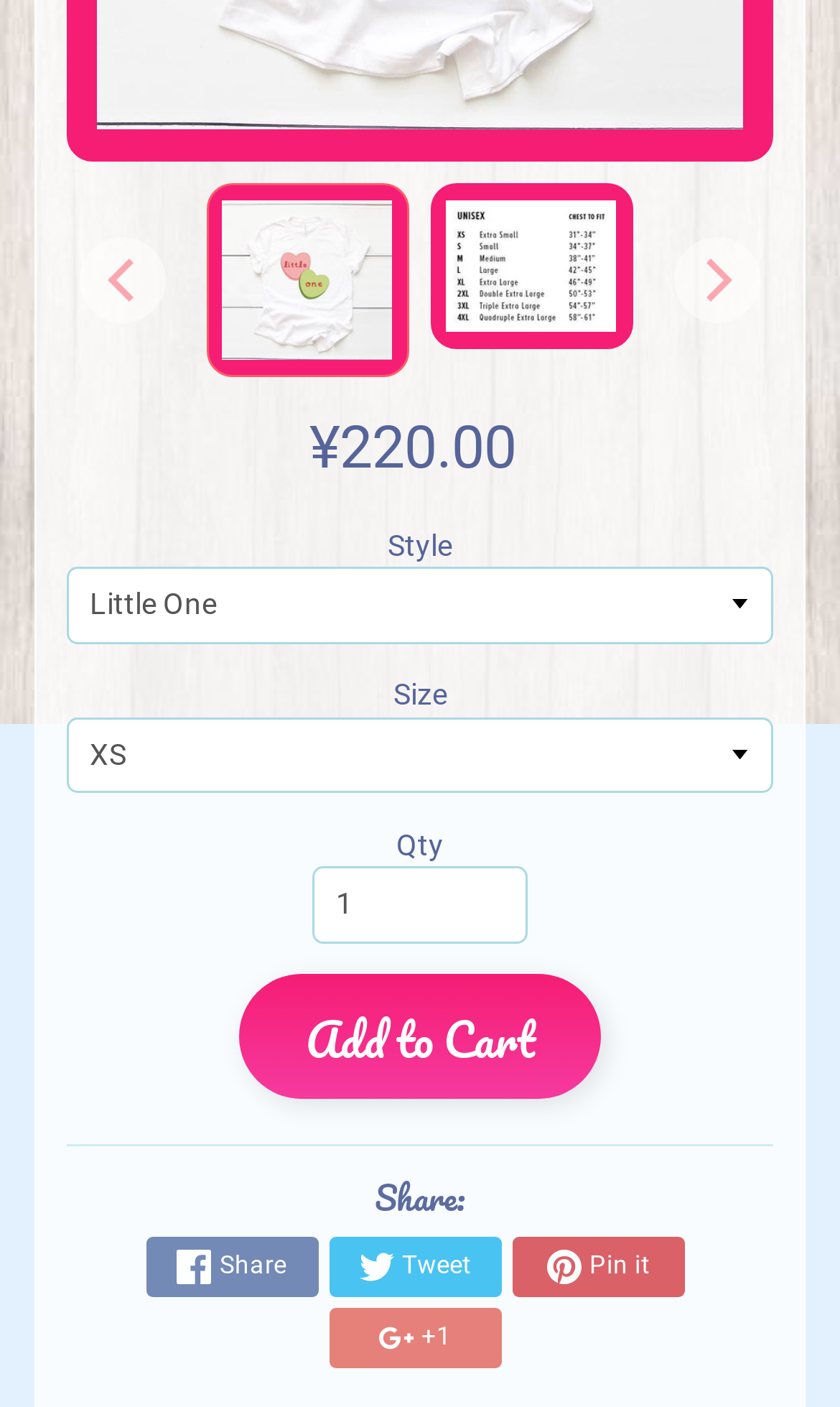Please give the bounding box coordinates of the area that should be clicked to fulfill the following instruction: "Share on Pinterest". The coordinates should be in the format of four float numbers from 0 to 1, i.e., [left, top, right, bottom].

[0.609, 0.878, 0.814, 0.921]